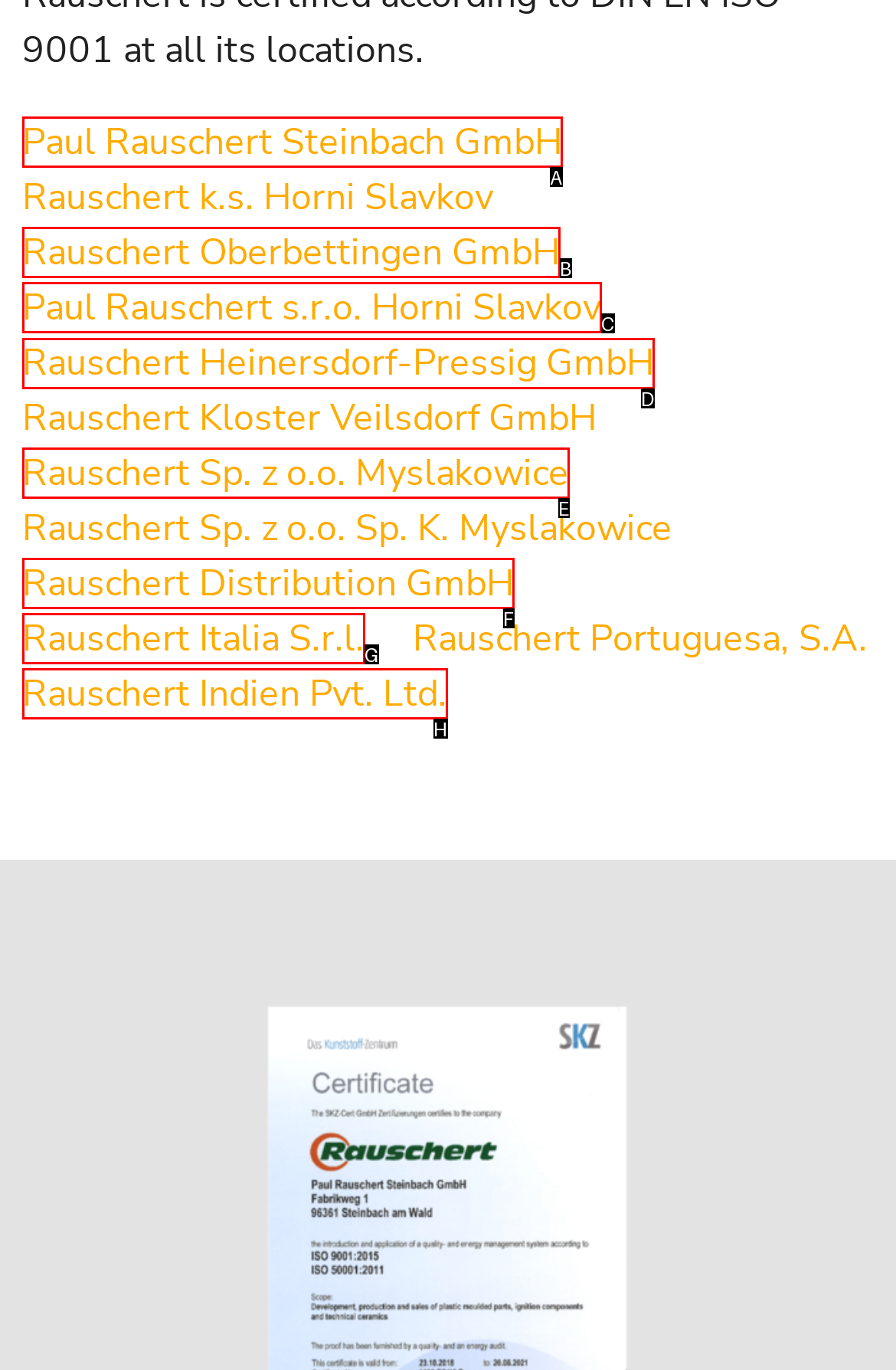Identify the correct UI element to click on to achieve the following task: explore Rauschert Heinersdorf-Pressig GmbH website Respond with the corresponding letter from the given choices.

D